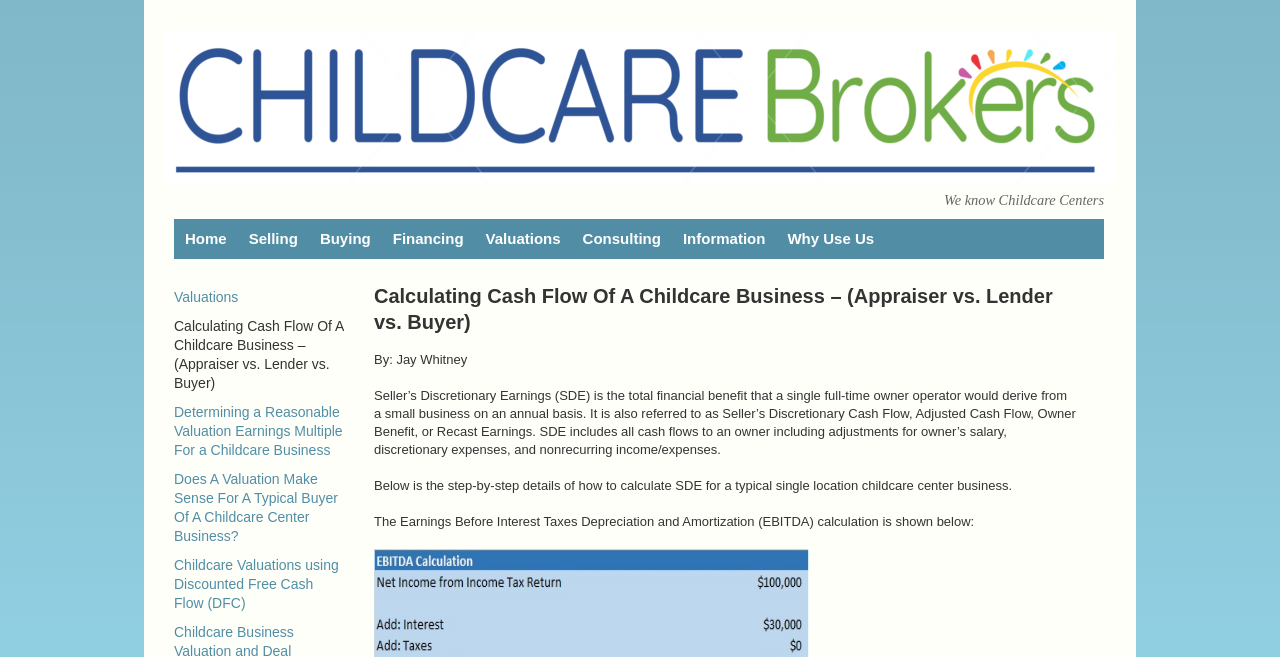What type of business is being discussed?
Please give a detailed answer to the question using the information shown in the image.

The webpage is focused on calculating cash flow of a childcare business, and it provides examples and explanations specific to a typical single location childcare center business.